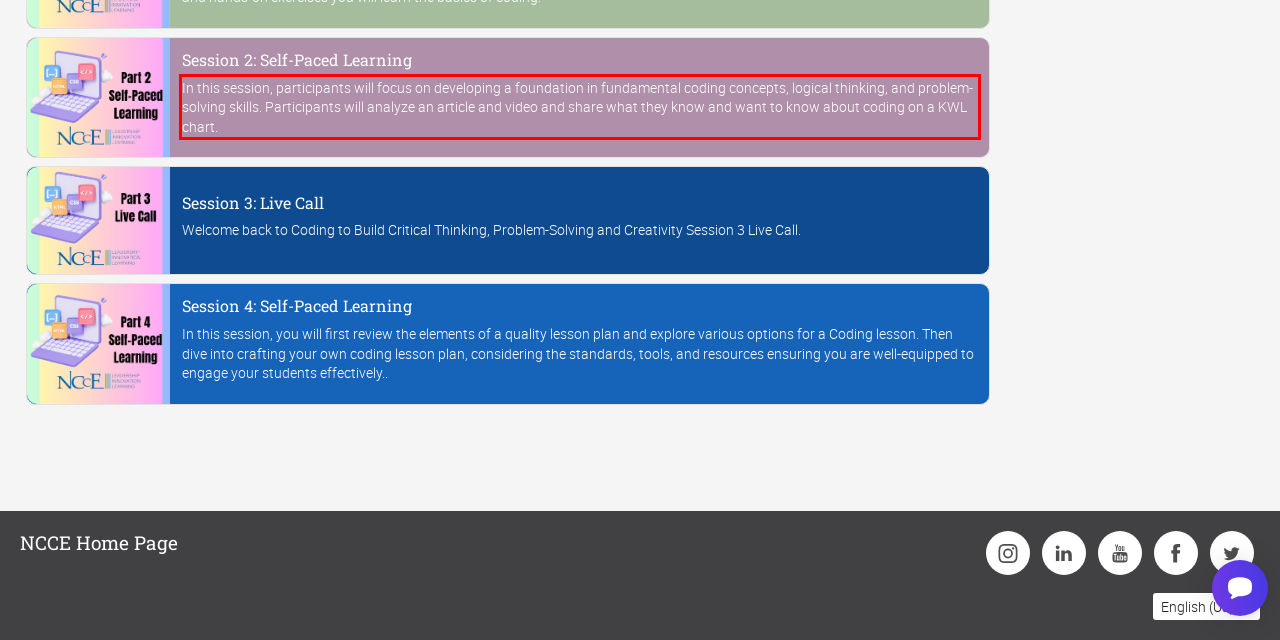Within the screenshot of the webpage, locate the red bounding box and use OCR to identify and provide the text content inside it.

In this session, participants will focus on developing a foundation in fundamental coding concepts, logical thinking, and problem-solving skills. Participants will analyze an article and video and share what they know and want to know about coding on a KWL chart.